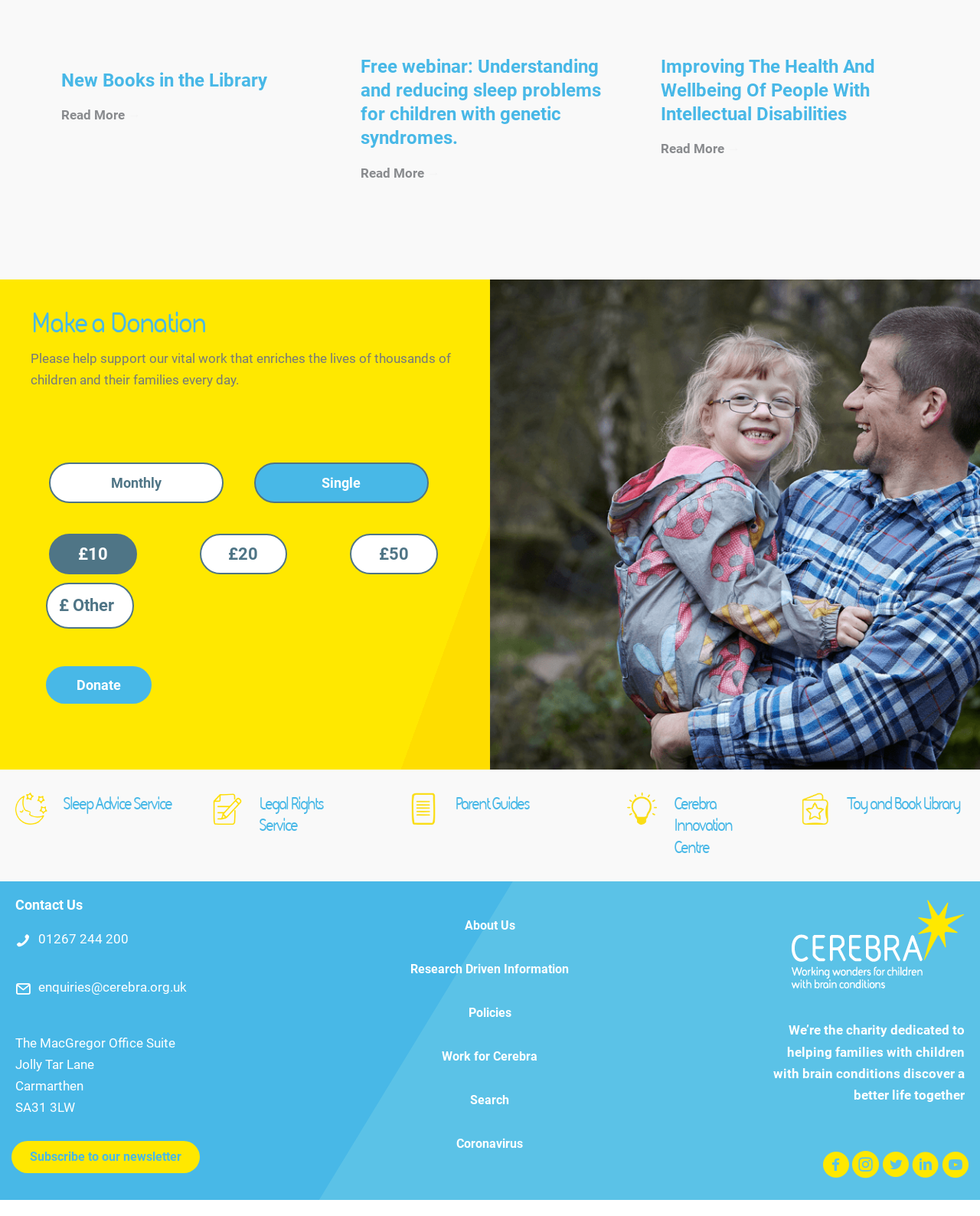Given the element description About Us, predict the bounding box coordinates for the UI element in the webpage screenshot. The format should be (top-left x, top-left y, bottom-right x, bottom-right y), and the values should be between 0 and 1.

[0.333, 0.744, 0.667, 0.779]